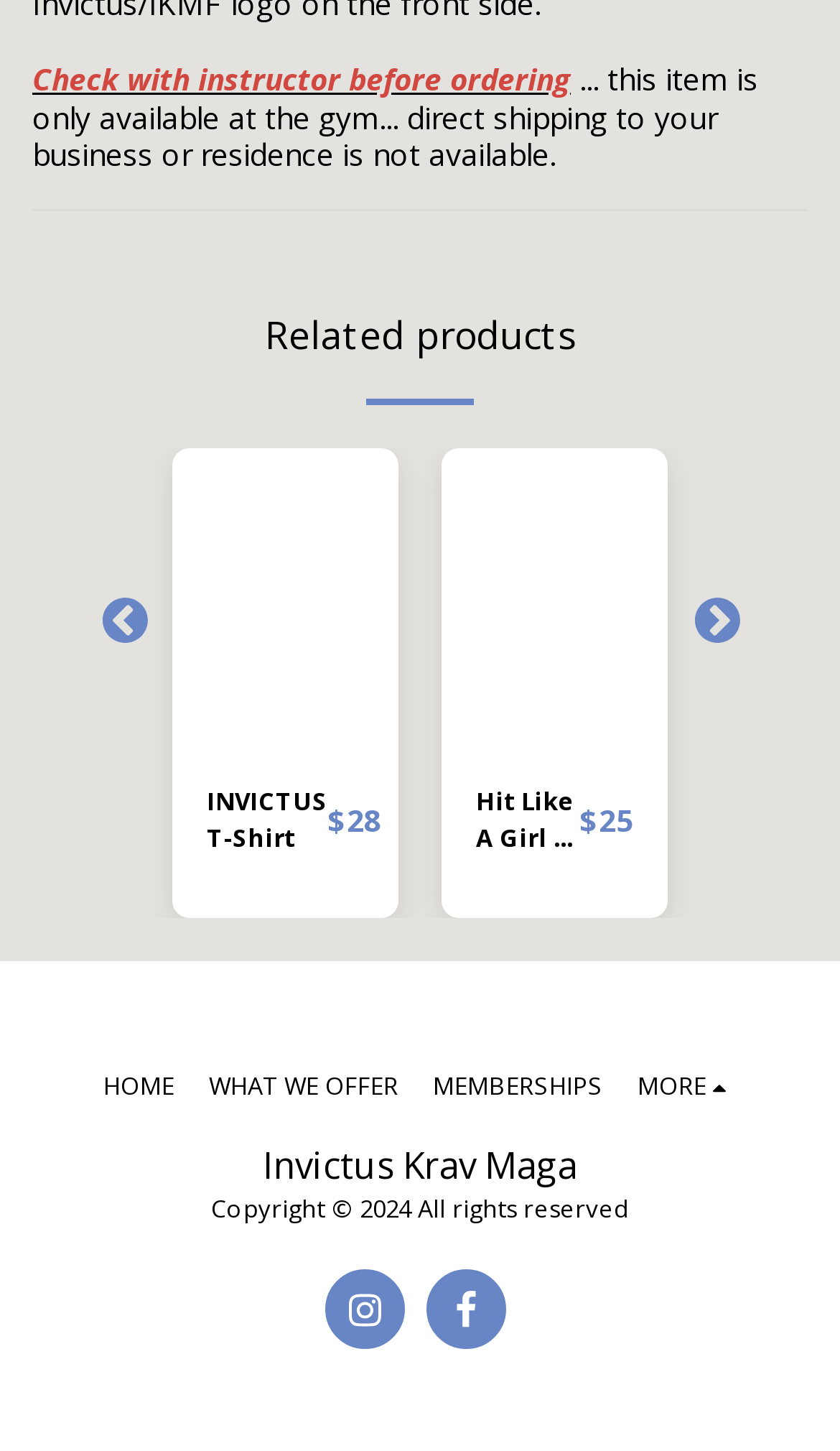Pinpoint the bounding box coordinates of the clickable element needed to complete the instruction: "View related products". The coordinates should be provided as four float numbers between 0 and 1: [left, top, right, bottom].

[0.077, 0.216, 0.923, 0.245]